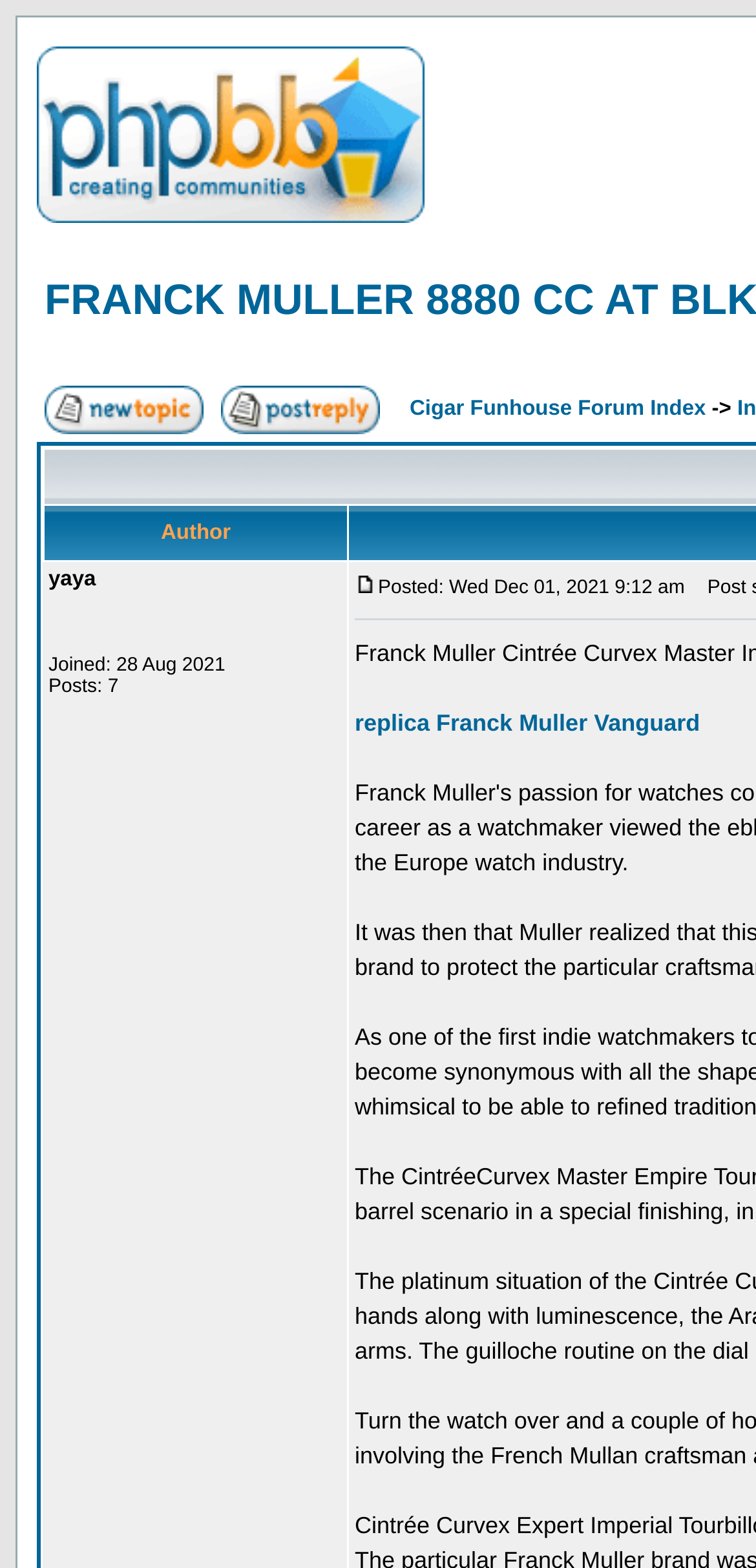How many options are available in the top navigation bar?
From the details in the image, provide a complete and detailed answer to the question.

I found the answer by looking at the top navigation bar, which has three options: 'Cigar Funhouse Forum Index', 'Post new topic', and 'Reply to topic'.